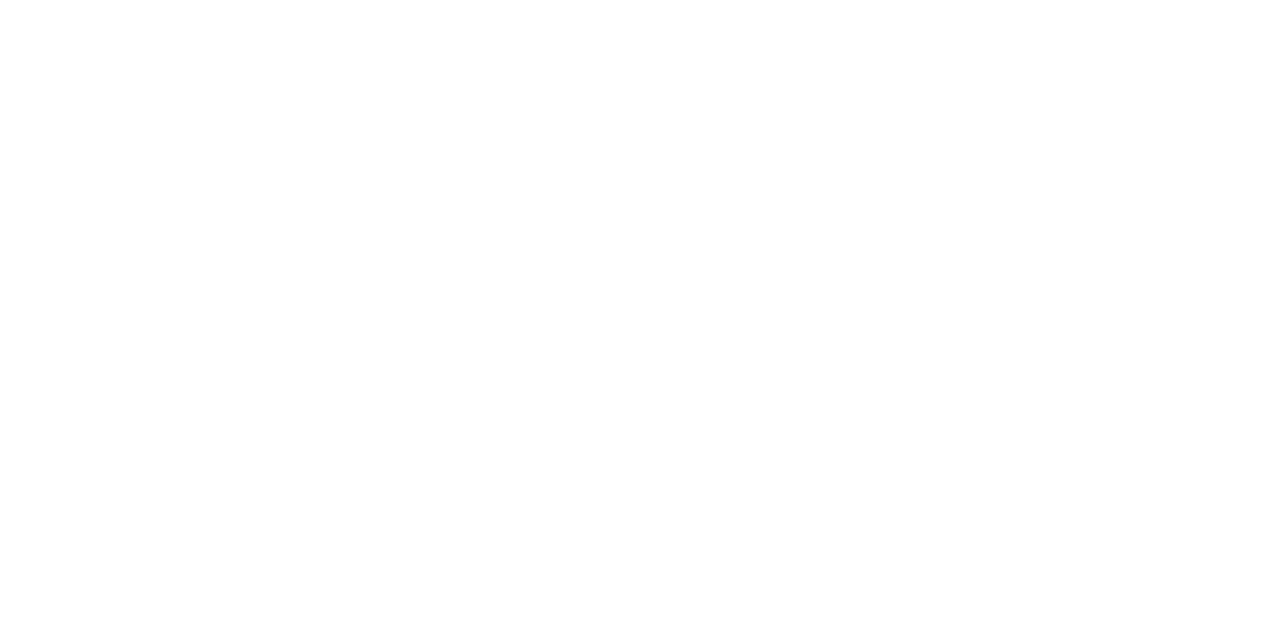Please provide a comprehensive response to the question based on the details in the image: What is the purpose of the 'Get in touch' link?

I analyzed the text of the link element 'Get in touch' and inferred that its purpose is to provide a way for users to contact the person or organization represented on the webpage.